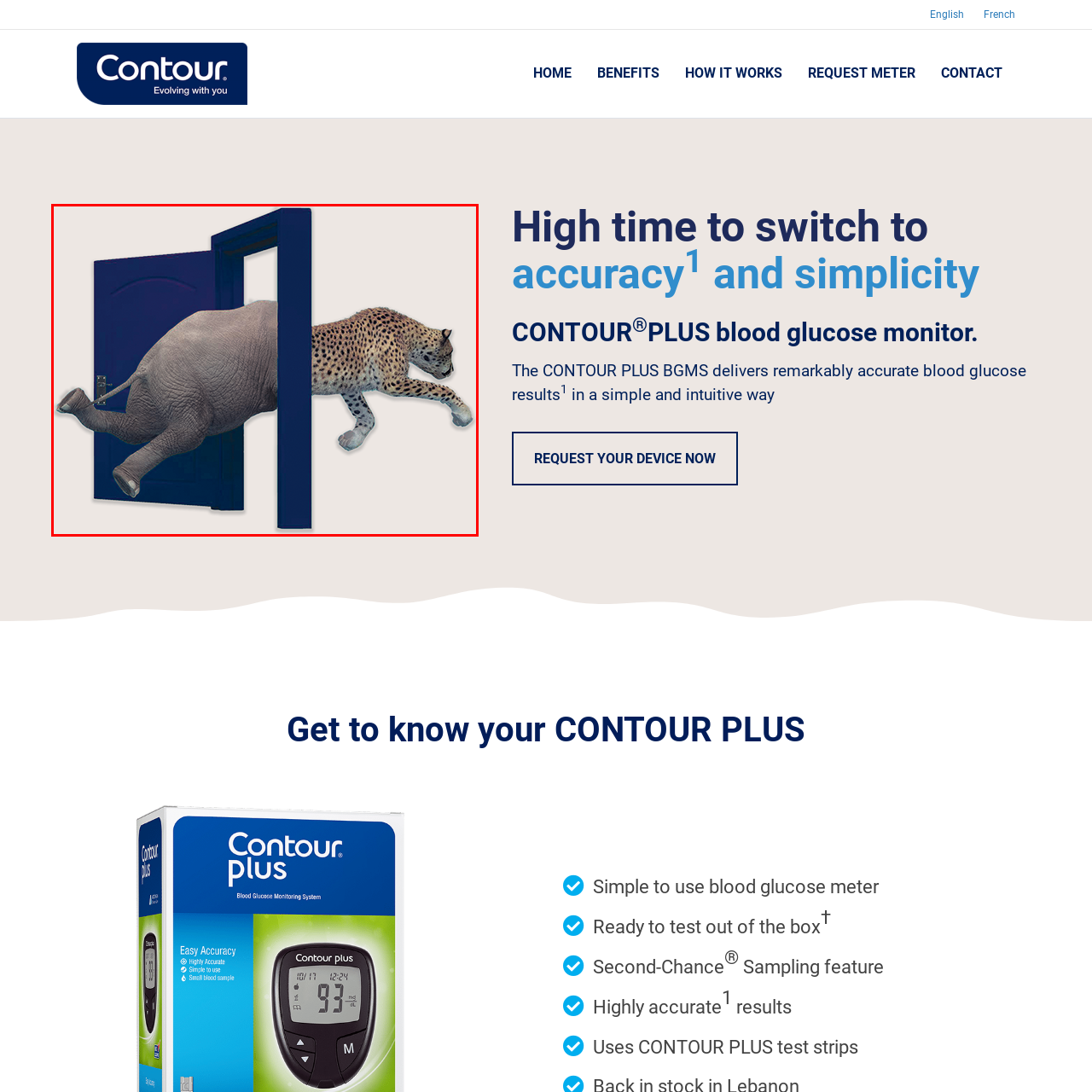Which animal is pushing through the door?
Please analyze the image within the red bounding box and provide a comprehensive answer based on the visual information.

According to the caption, the elephant's large posterior is seen pushing through the vibrant blue door, suggesting that the elephant is the one making its way through the doorway.